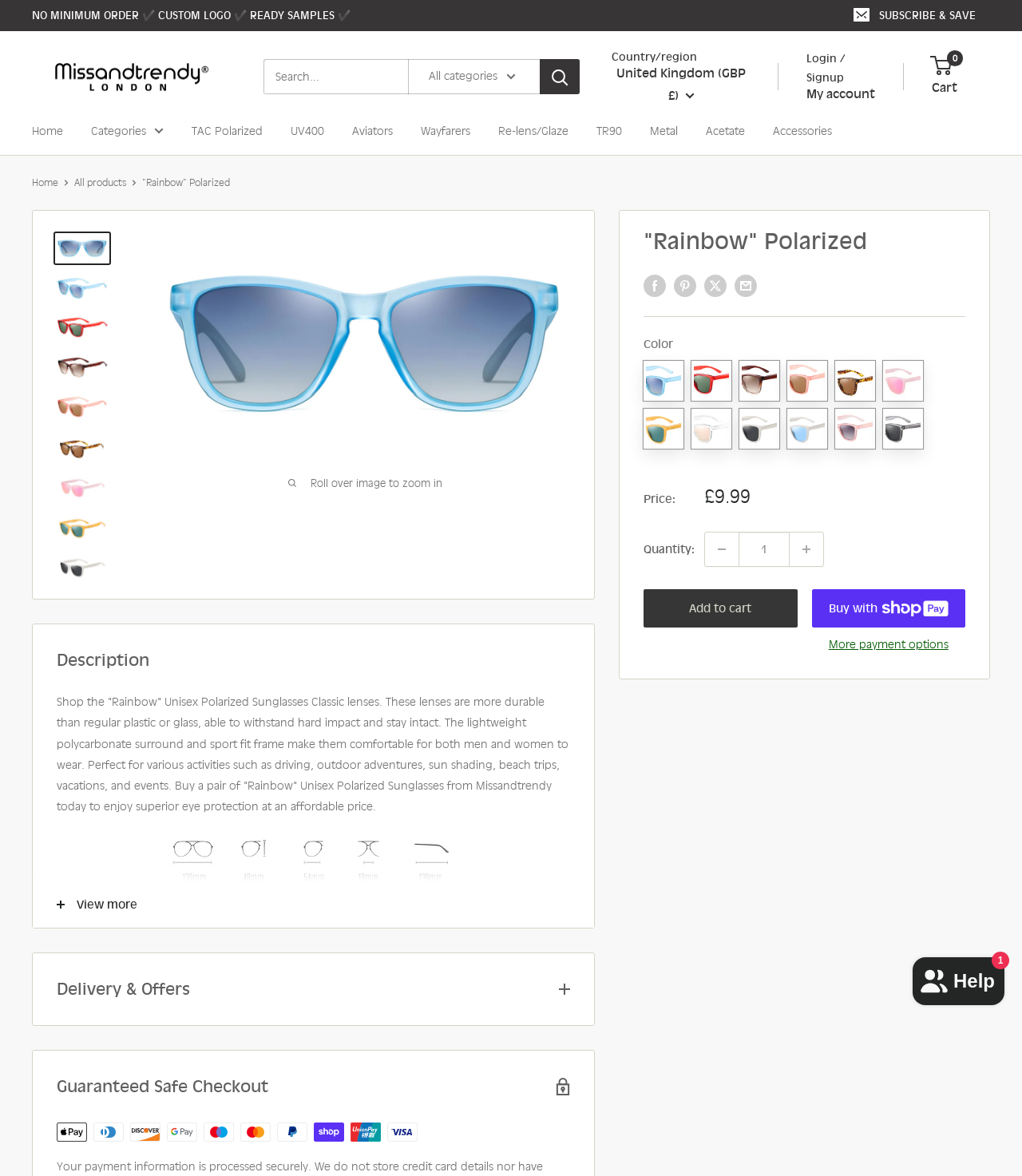Find the bounding box coordinates for the area that must be clicked to perform this action: "Change country/region".

[0.598, 0.053, 0.734, 0.091]